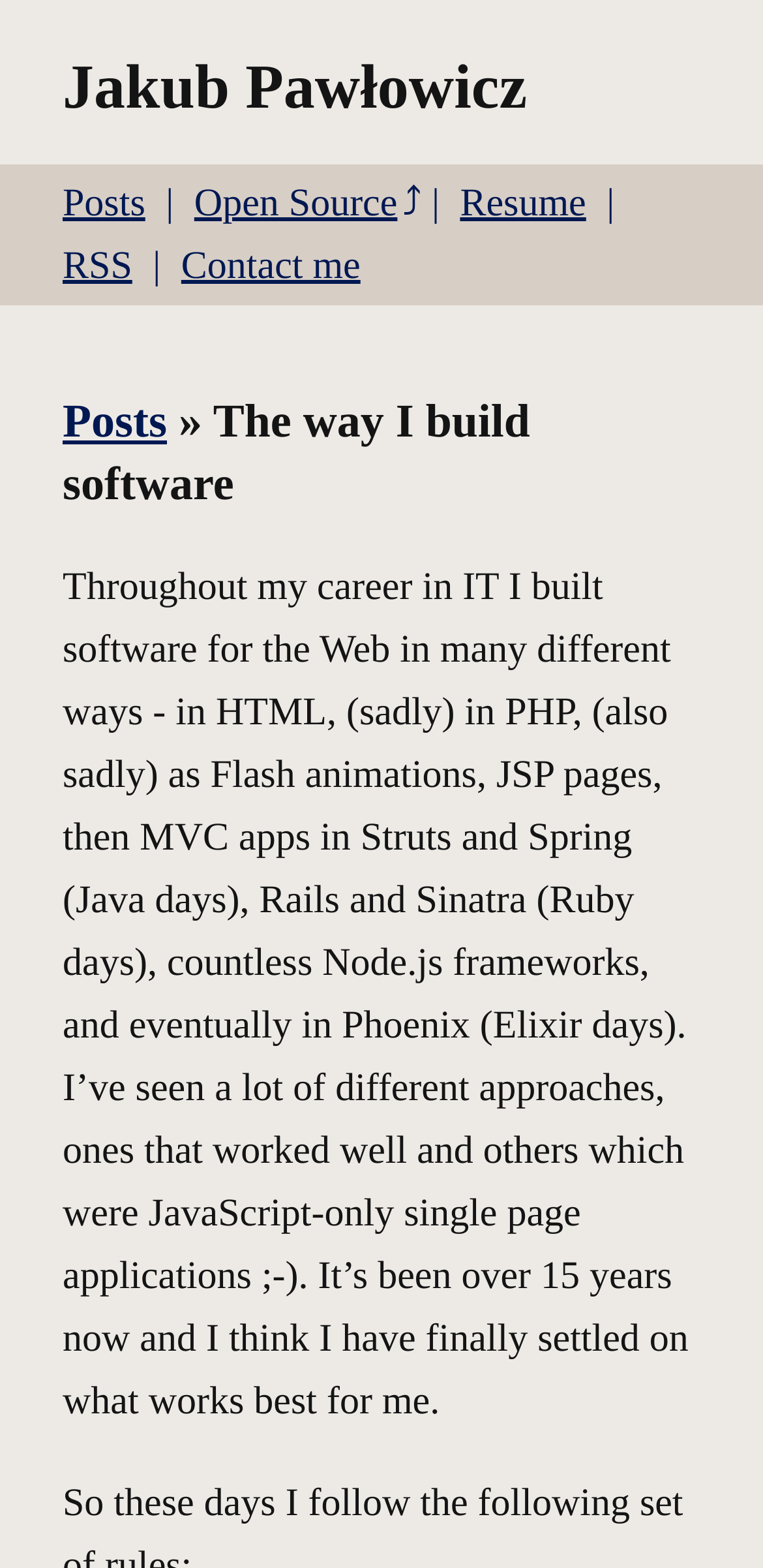What is the author's name?
Use the information from the image to give a detailed answer to the question.

The author's name is Jakub Pawłowicz, which is mentioned in the heading element at the top of the webpage.